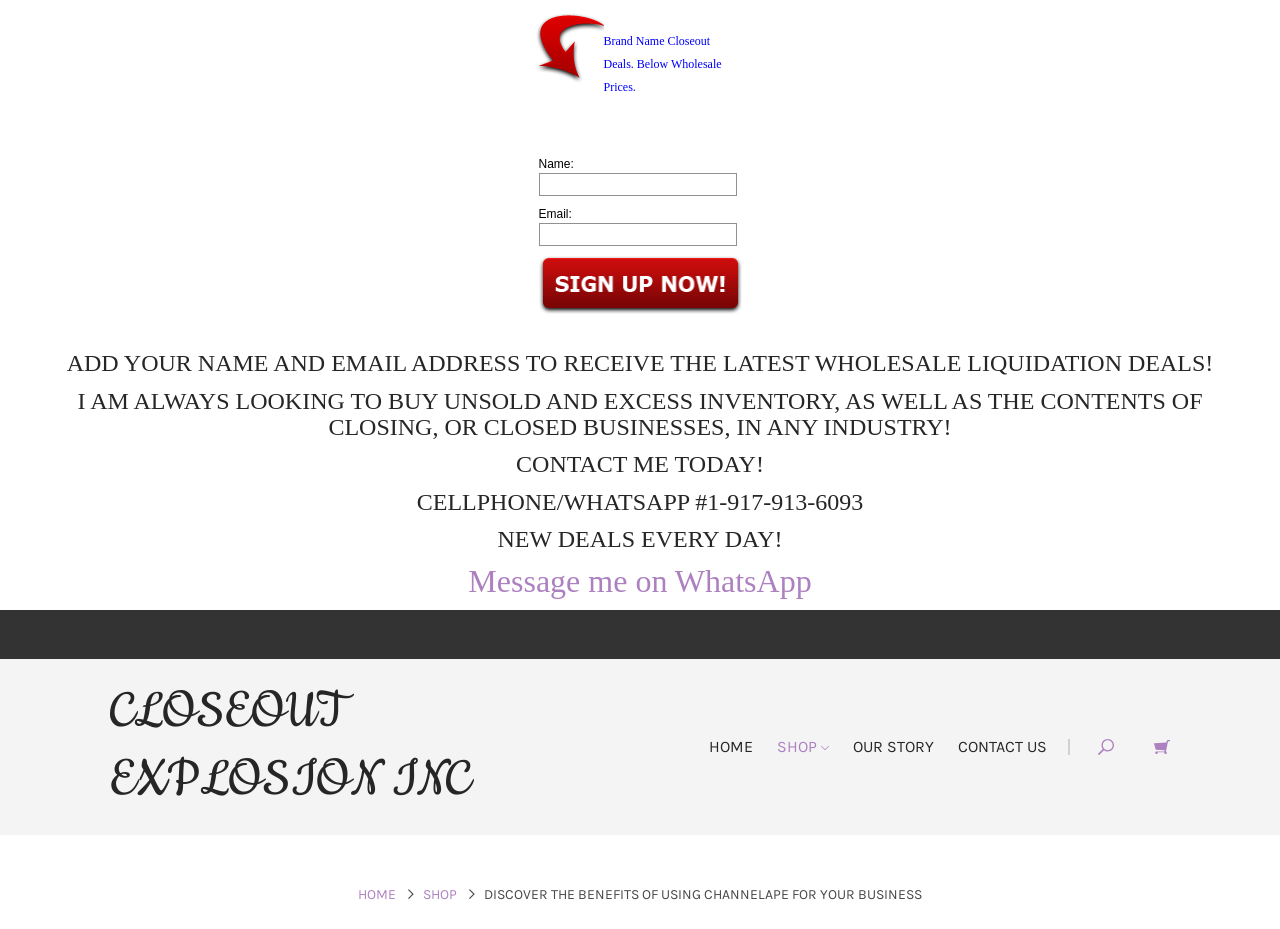Using the information in the image, could you please answer the following question in detail:
What is the contact method?

The contact method is mentioned as WhatsApp, with a cellphone/WhatsApp number #1-917-913-6093, and there is also a link to 'Message me on WhatsApp'.